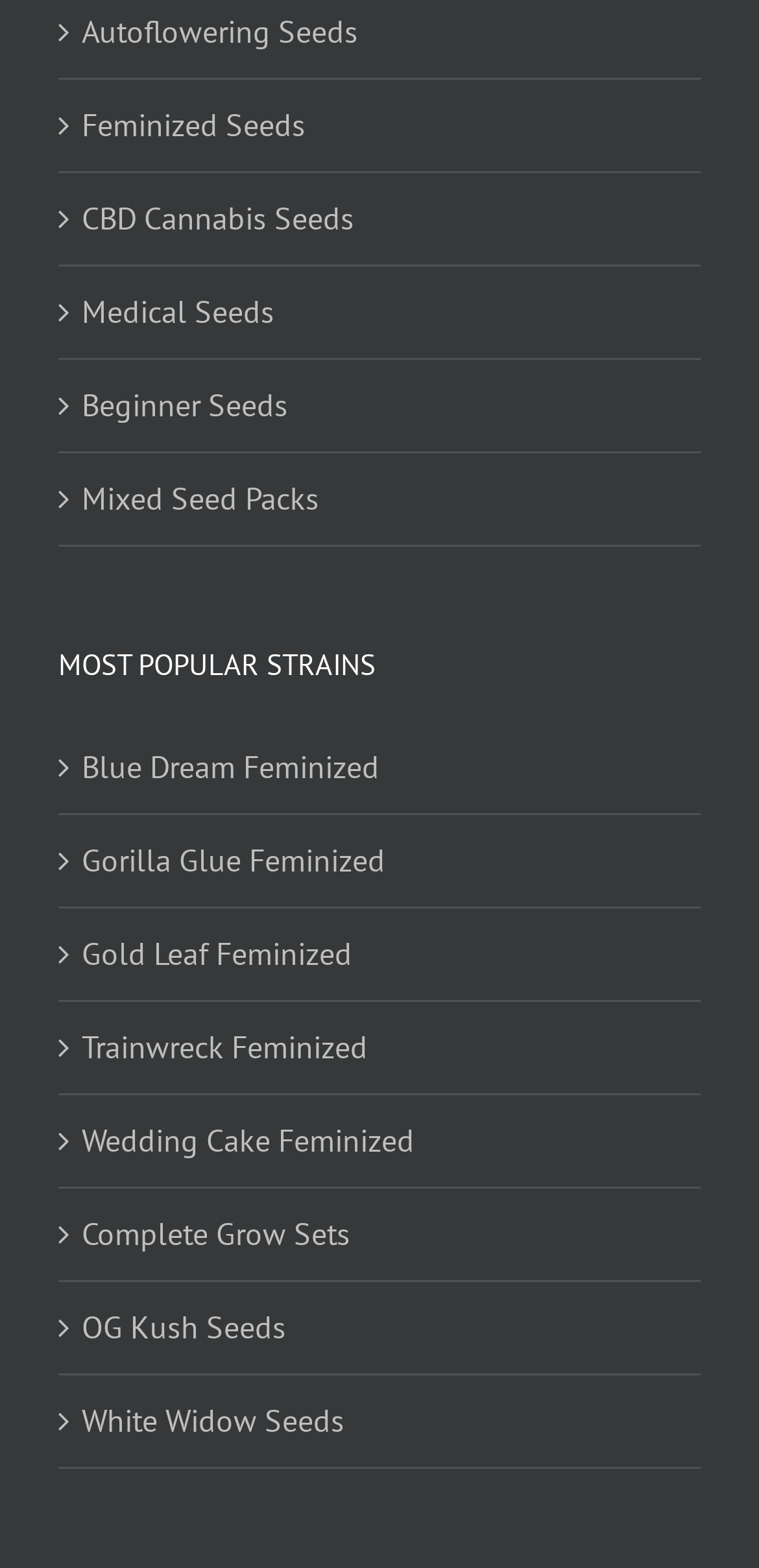Identify the bounding box coordinates for the region of the element that should be clicked to carry out the instruction: "Learn about White Widow Seeds". The bounding box coordinates should be four float numbers between 0 and 1, i.e., [left, top, right, bottom].

[0.108, 0.89, 0.897, 0.924]